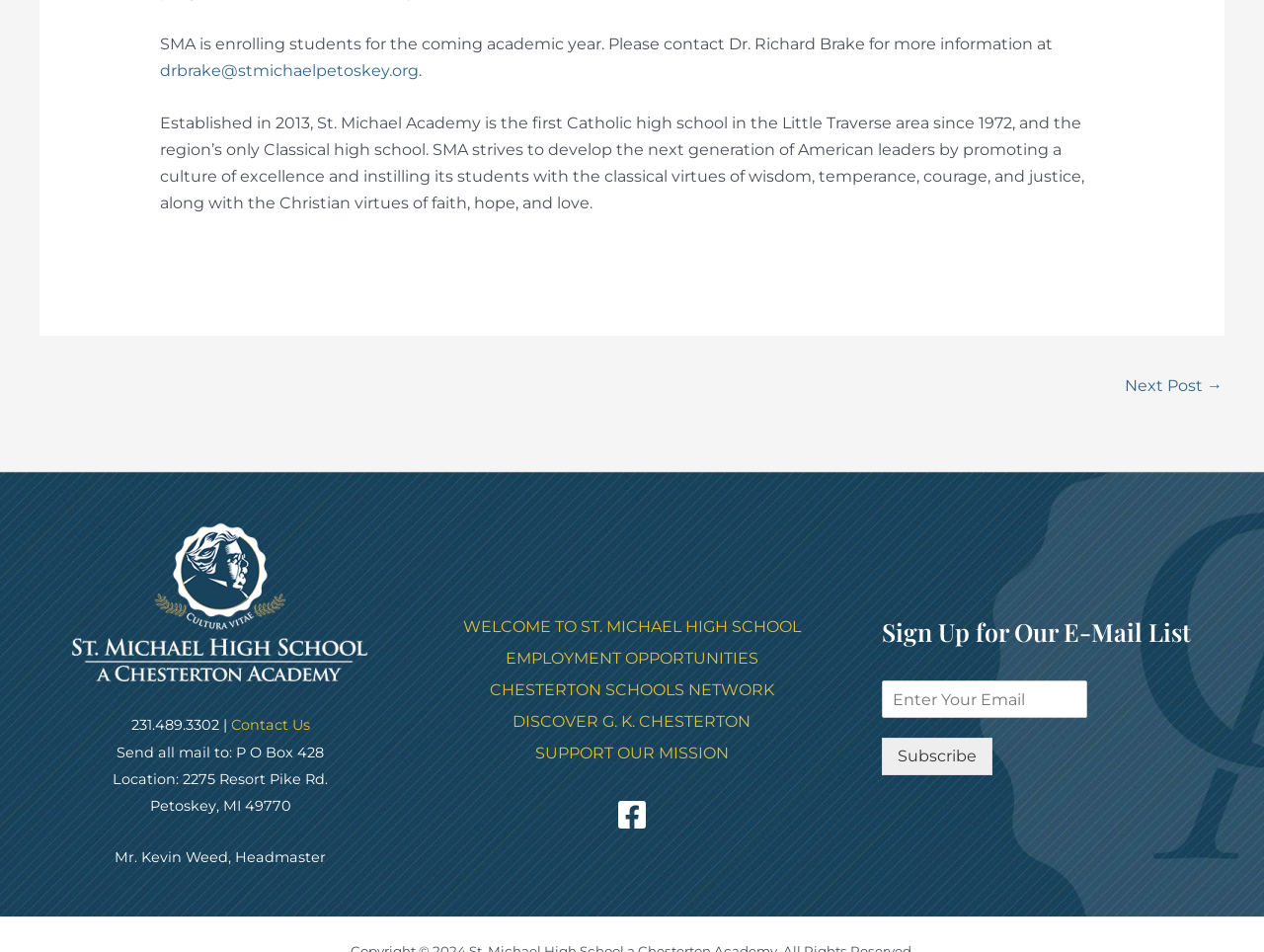Identify the bounding box of the UI element that matches this description: "CHESTERTON SCHOOLS NETWORK".

[0.387, 0.715, 0.612, 0.735]